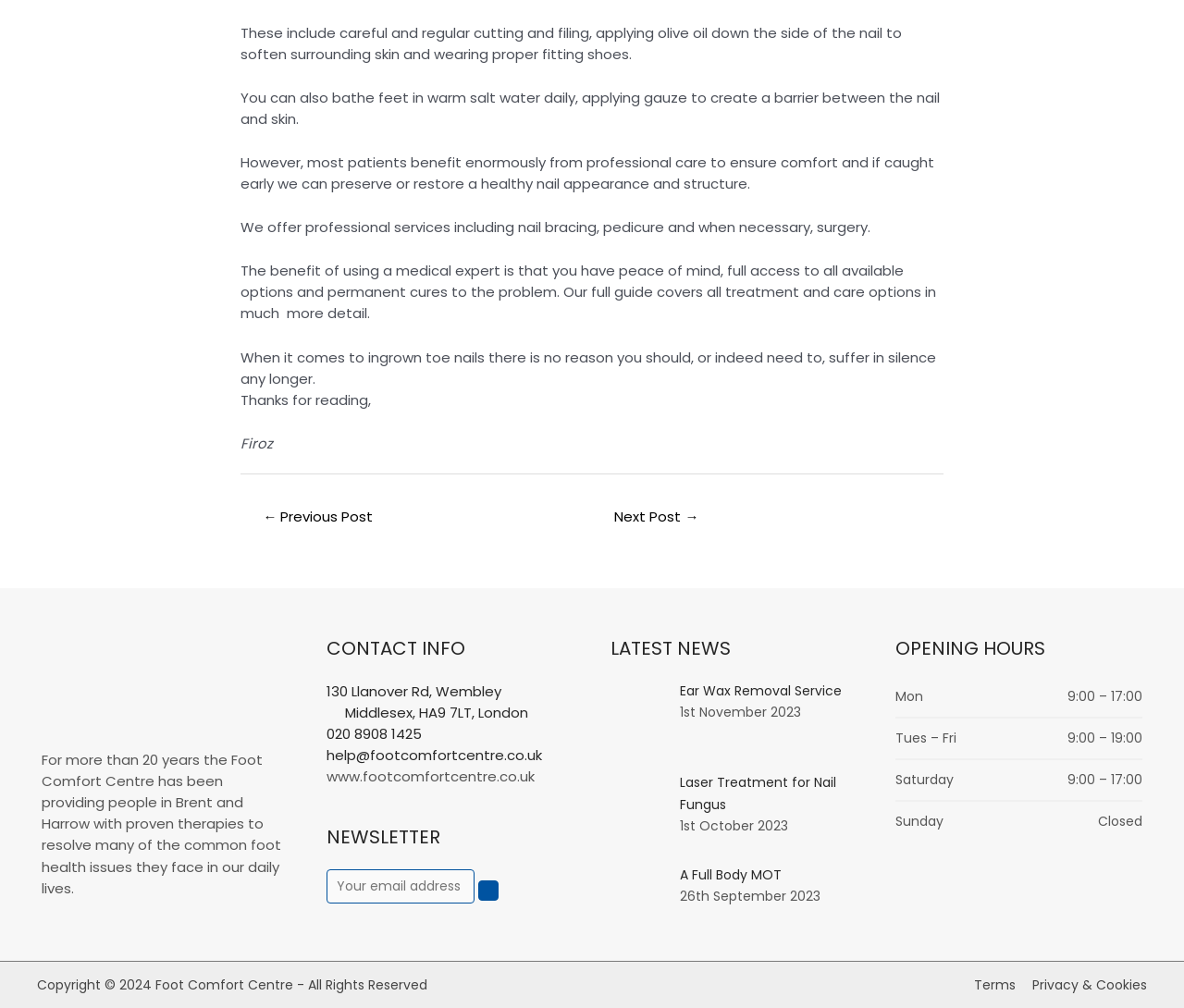Locate the bounding box coordinates of the clickable part needed for the task: "Read the previous post".

[0.205, 0.498, 0.333, 0.53]